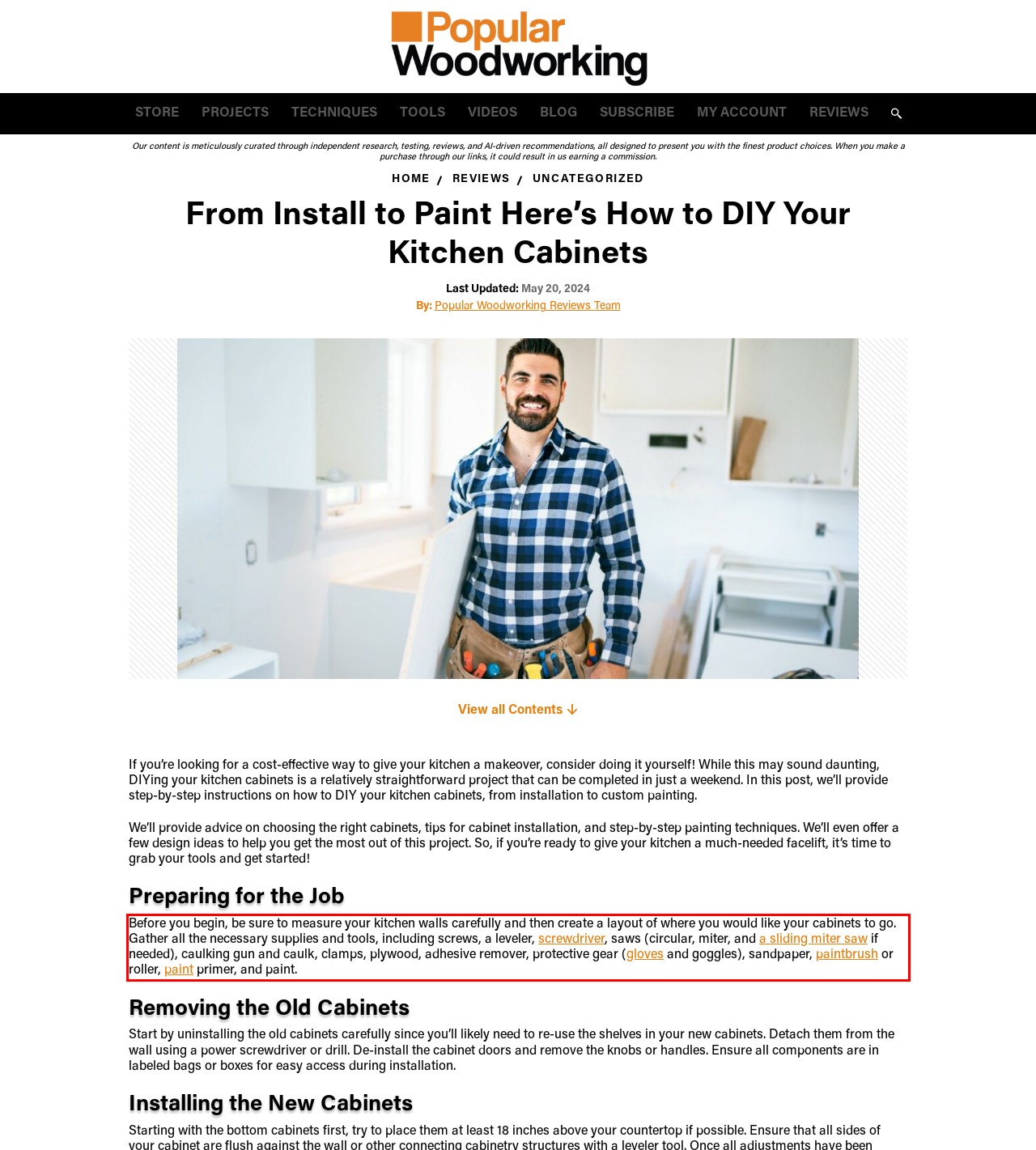You are given a screenshot showing a webpage with a red bounding box. Perform OCR to capture the text within the red bounding box.

Before you begin, be sure to measure your kitchen walls carefully and then create a layout of where you would like your cabinets to go. Gather all the necessary supplies and tools, including screws, a leveler, screwdriver, saws (circular, miter, and a sliding miter saw if needed), caulking gun and caulk, clamps, plywood, adhesive remover, protective gear (gloves and goggles), sandpaper, paintbrush or roller, paint primer, and paint.